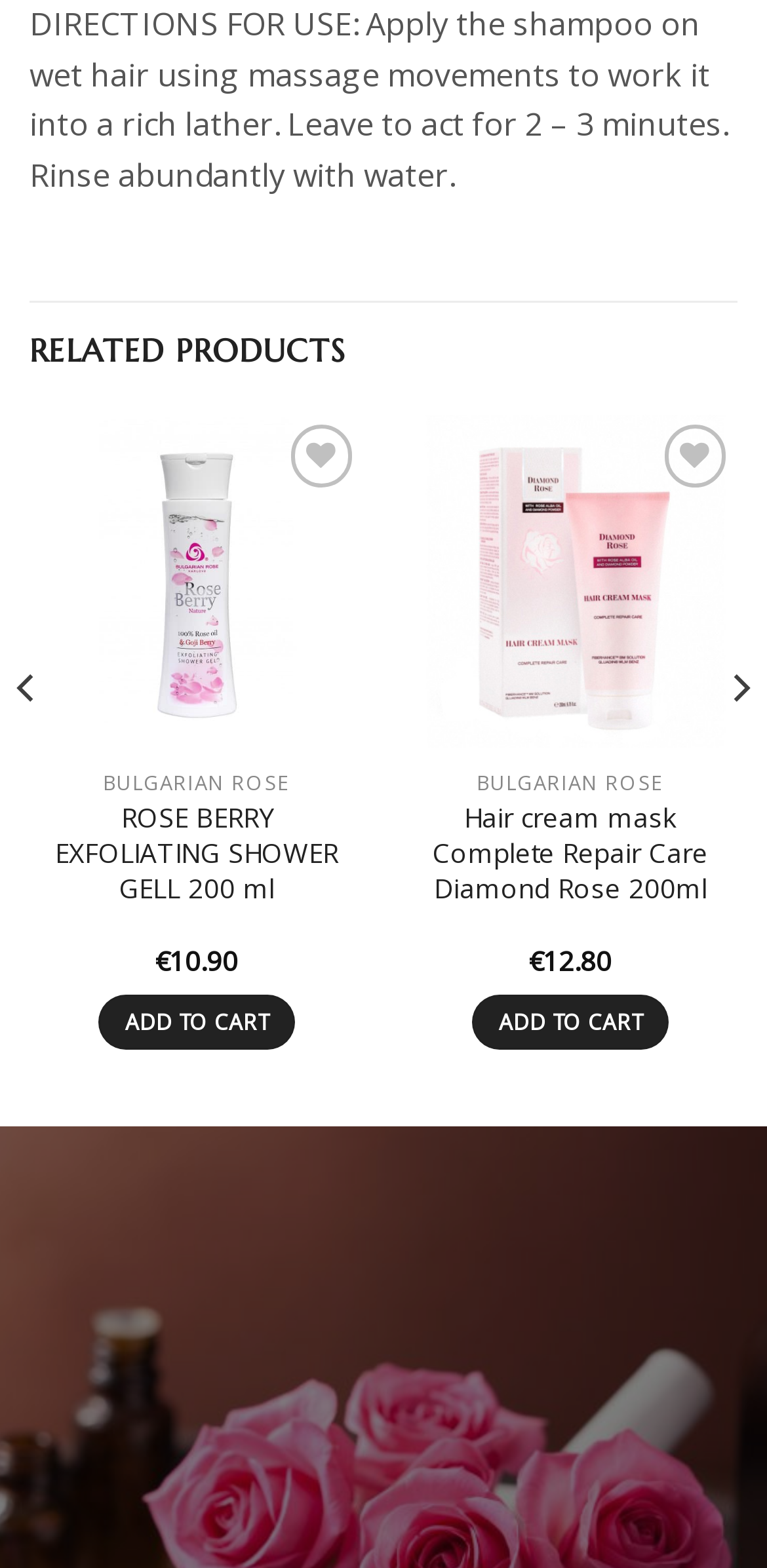Locate the bounding box coordinates of the area where you should click to accomplish the instruction: "Add ROSE BERRY EXFOLIATING SHOWER GELL 200 ml to cart".

[0.127, 0.634, 0.385, 0.67]